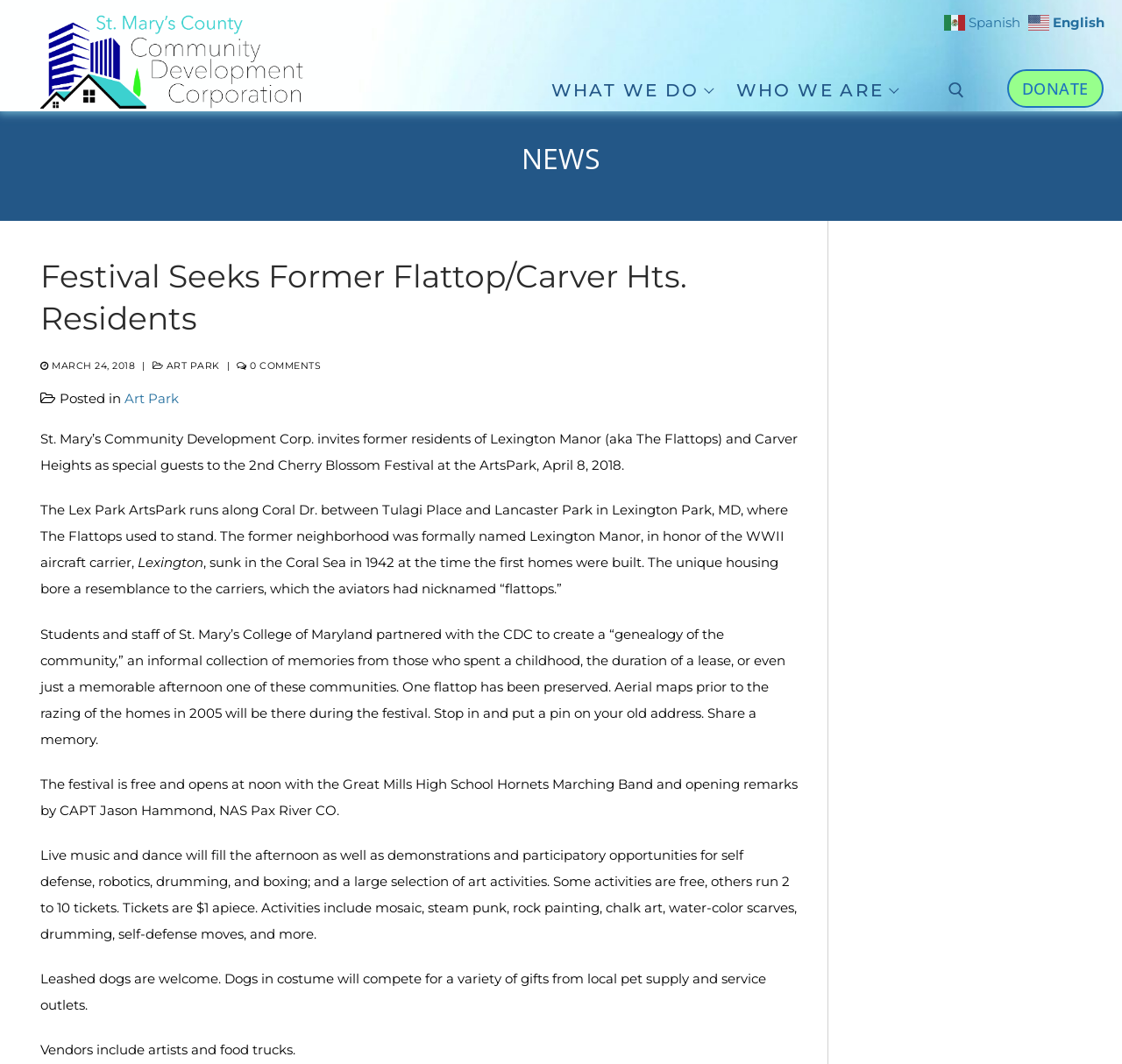Please predict the bounding box coordinates of the element's region where a click is necessary to complete the following instruction: "Switch to Spanish language". The coordinates should be represented by four float numbers between 0 and 1, i.e., [left, top, right, bottom].

[0.841, 0.012, 0.913, 0.028]